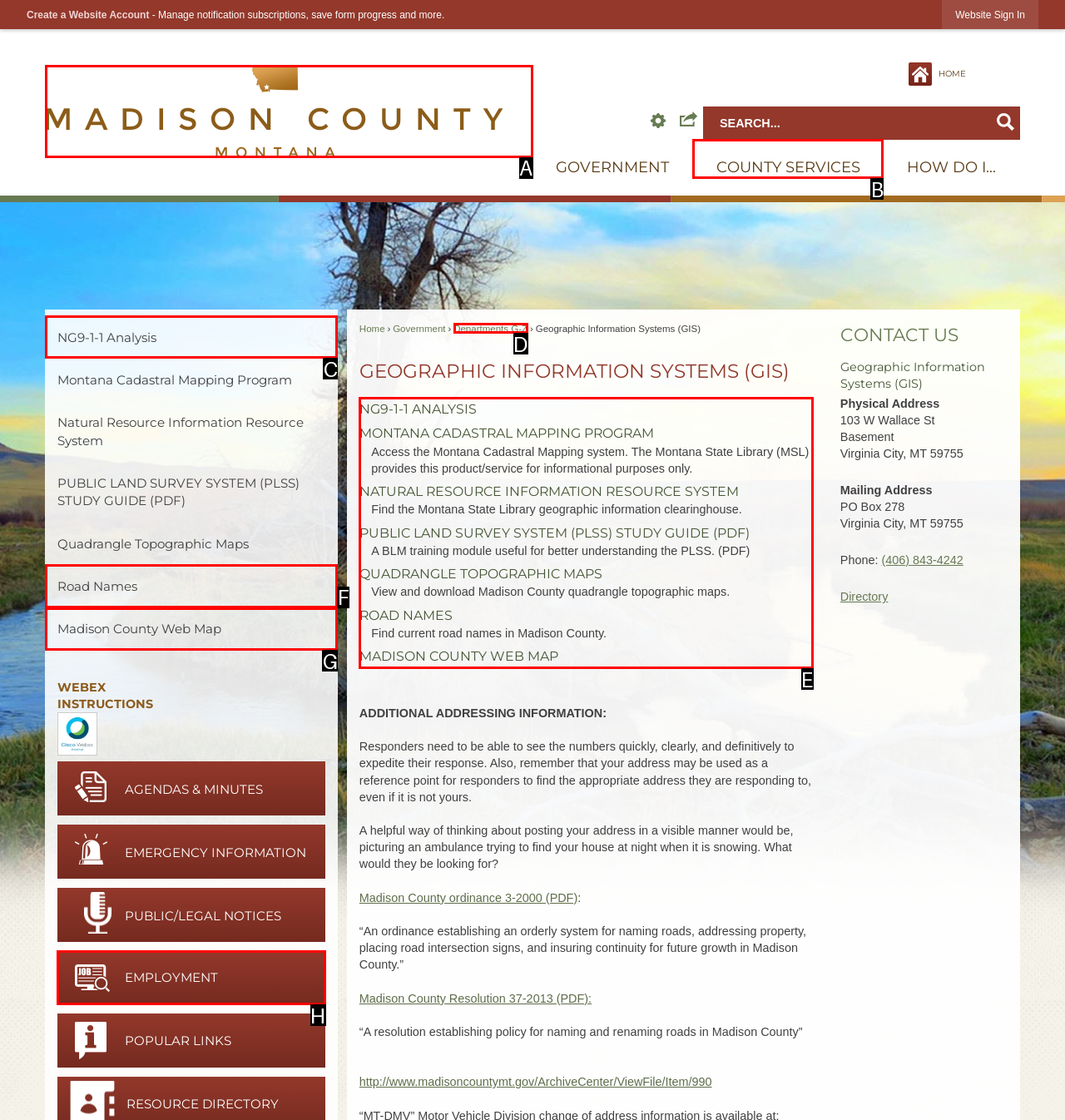Find the HTML element that matches the description provided: EMPLOYMENT
Answer using the corresponding option letter.

H